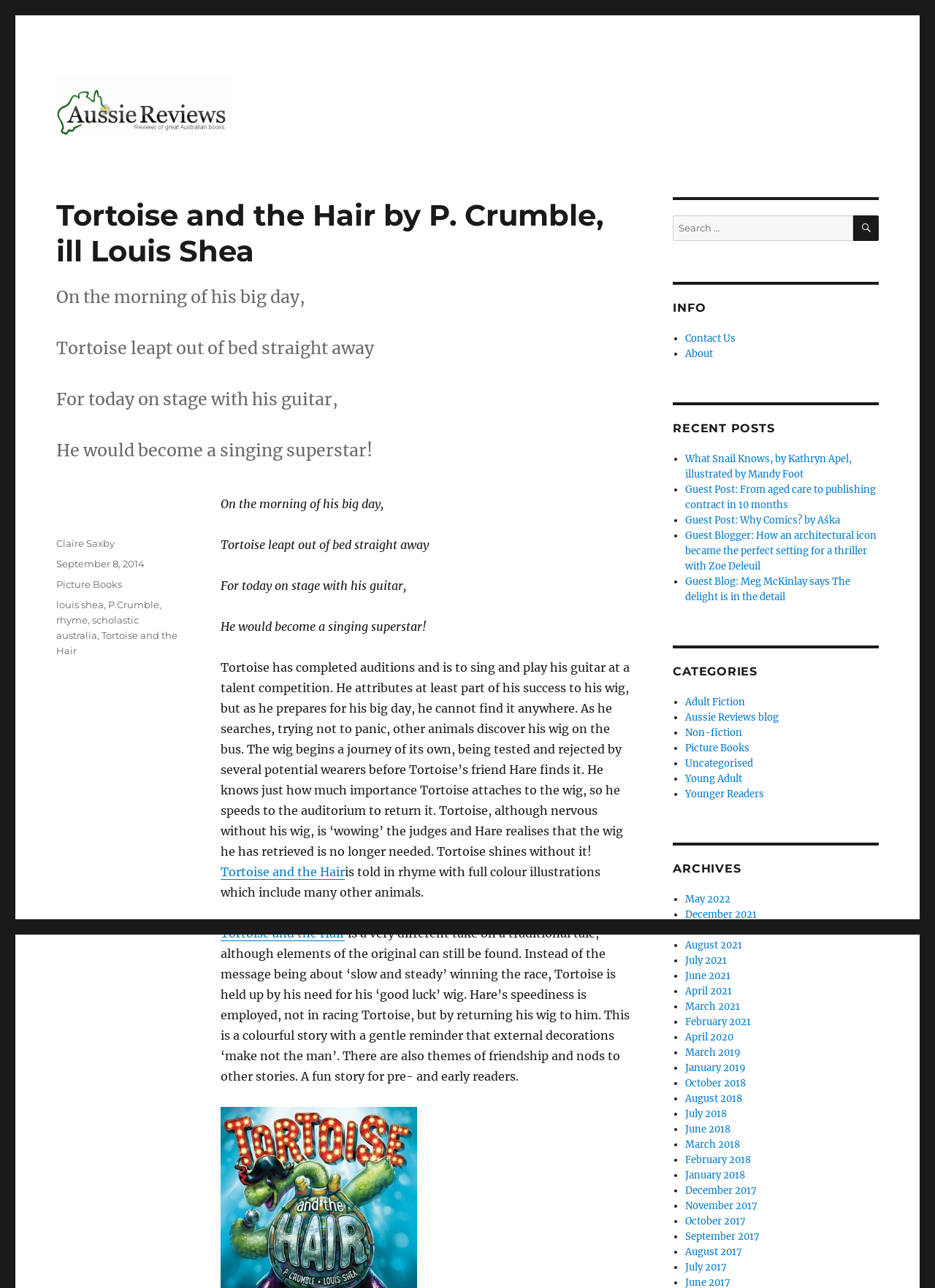Please provide a comprehensive answer to the question based on the screenshot: How many recent posts are listed on the webpage?

The number of recent posts can be found in the 'Recent Posts' section of the webpage. There are four links listed under this section, each representing a recent post.